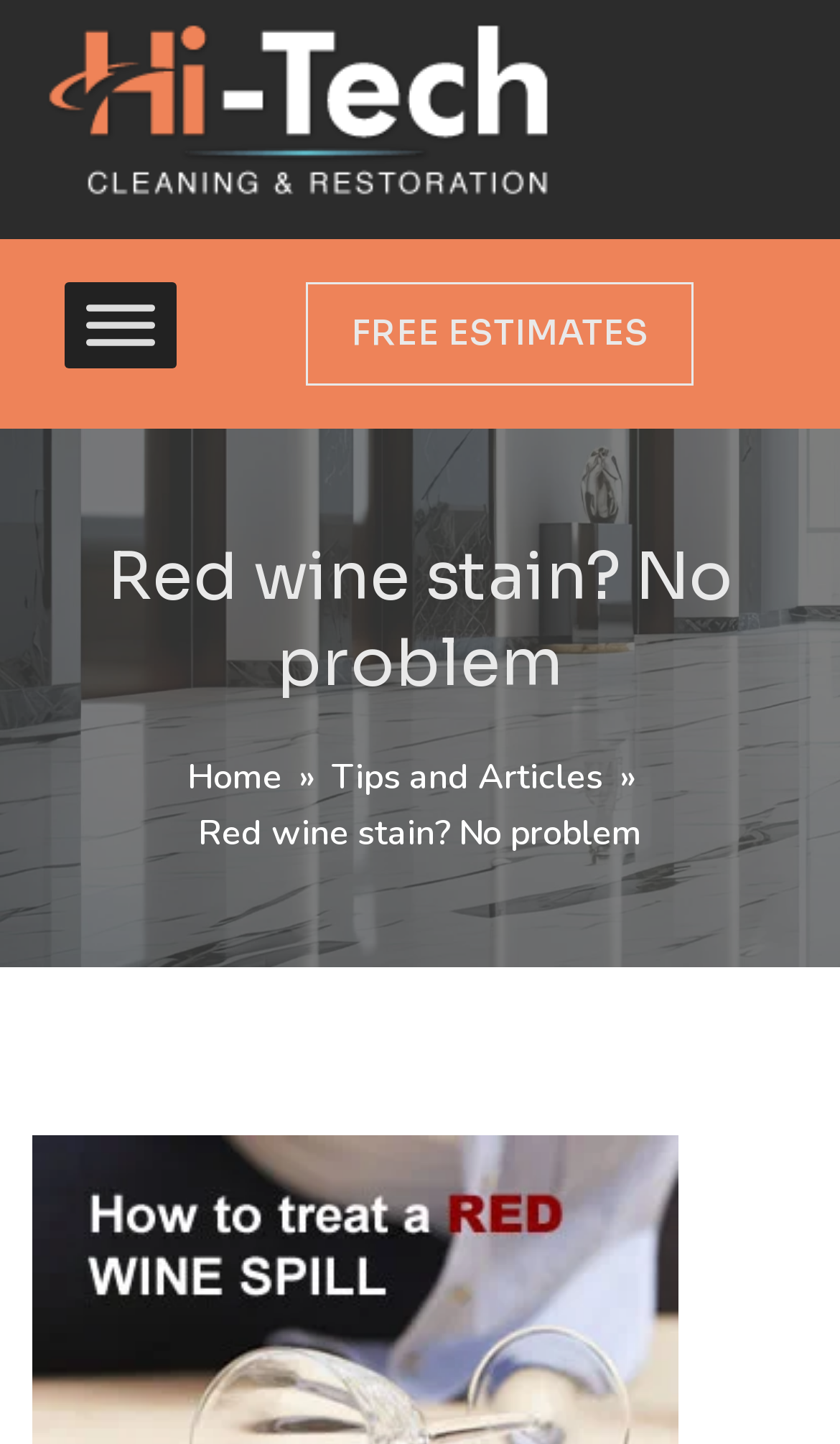What is the name of the company?
Answer the question with a single word or phrase, referring to the image.

Hi-Tech Cleaning Services